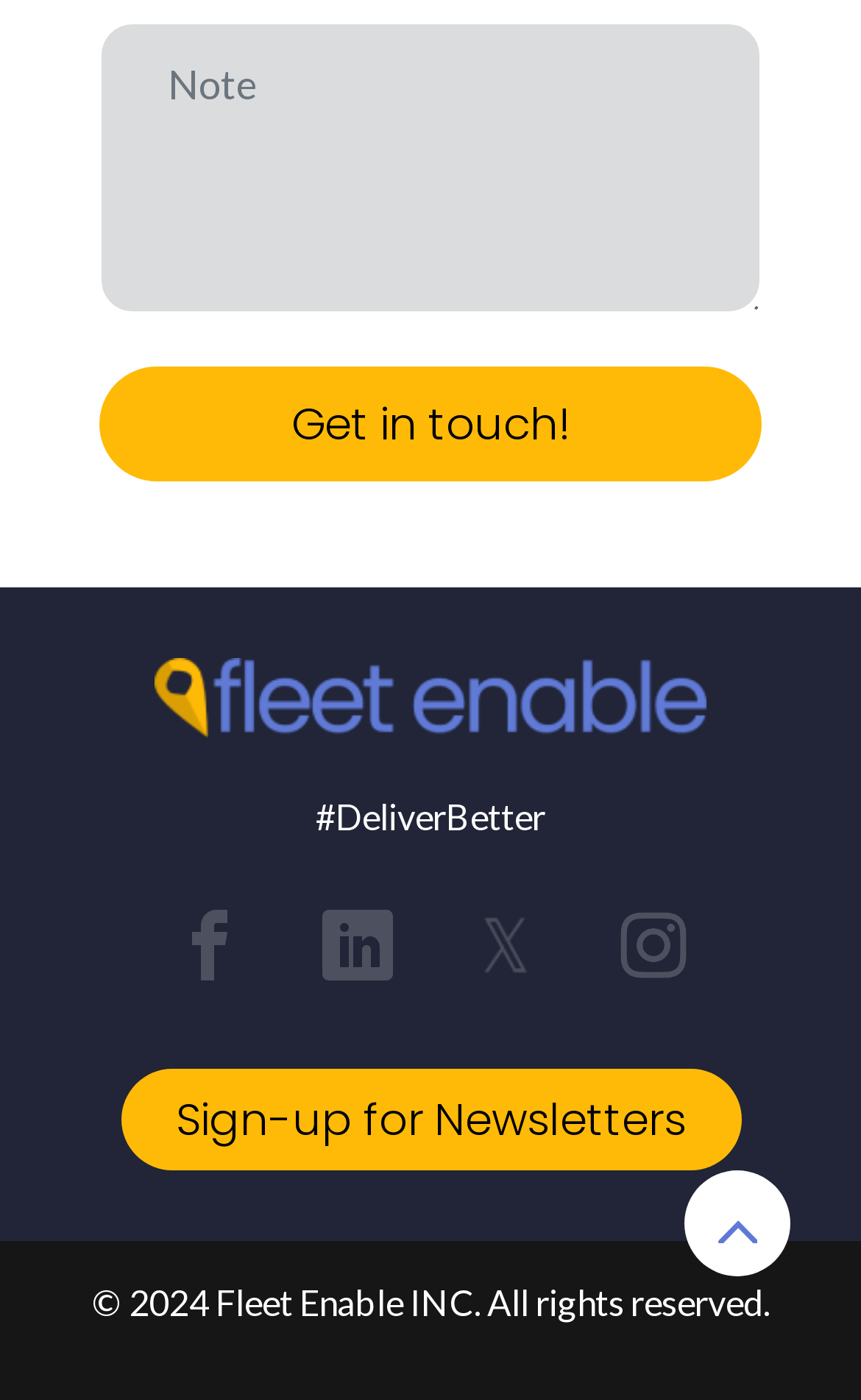Locate the bounding box coordinates of the element that should be clicked to execute the following instruction: "Sign up for newsletters".

[0.14, 0.786, 0.86, 0.816]